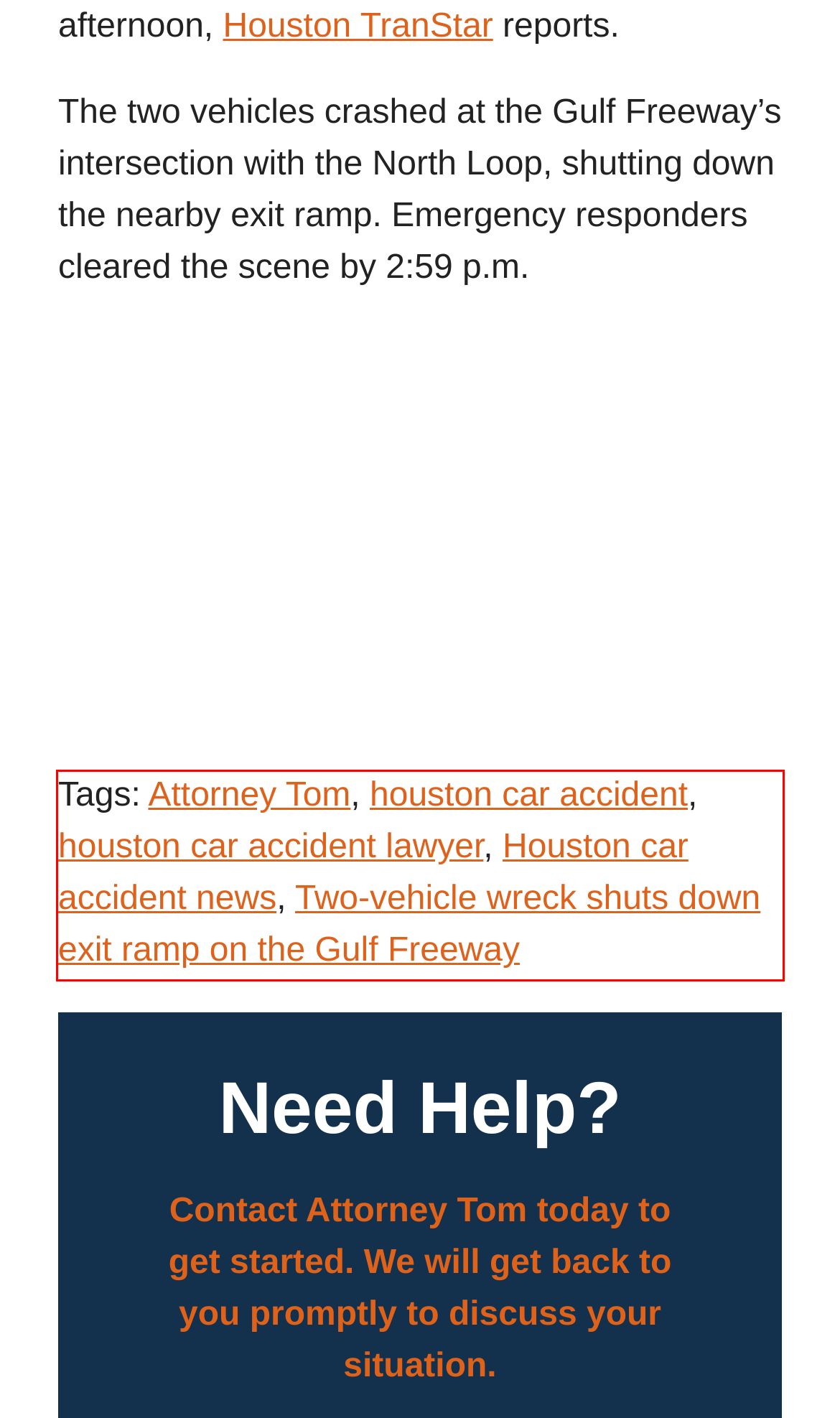Given the screenshot of a webpage, identify the red rectangle bounding box and recognize the text content inside it, generating the extracted text.

Tags: Attorney Tom, houston car accident, houston car accident lawyer, Houston car accident news, Two-vehicle wreck shuts down exit ramp on the Gulf Freeway